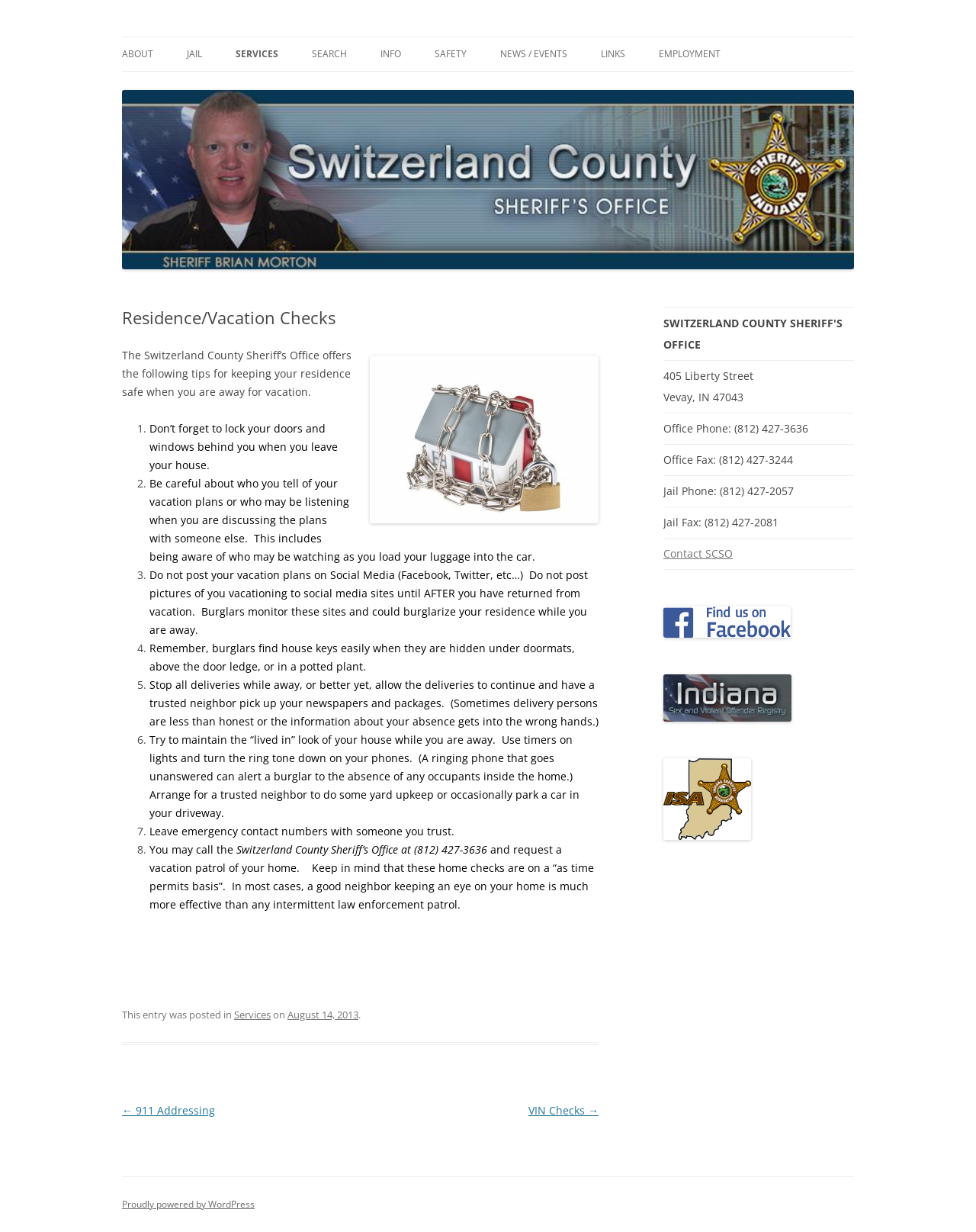Could you identify the text that serves as the heading for this webpage?

Switzerland County Sheriff’s Office